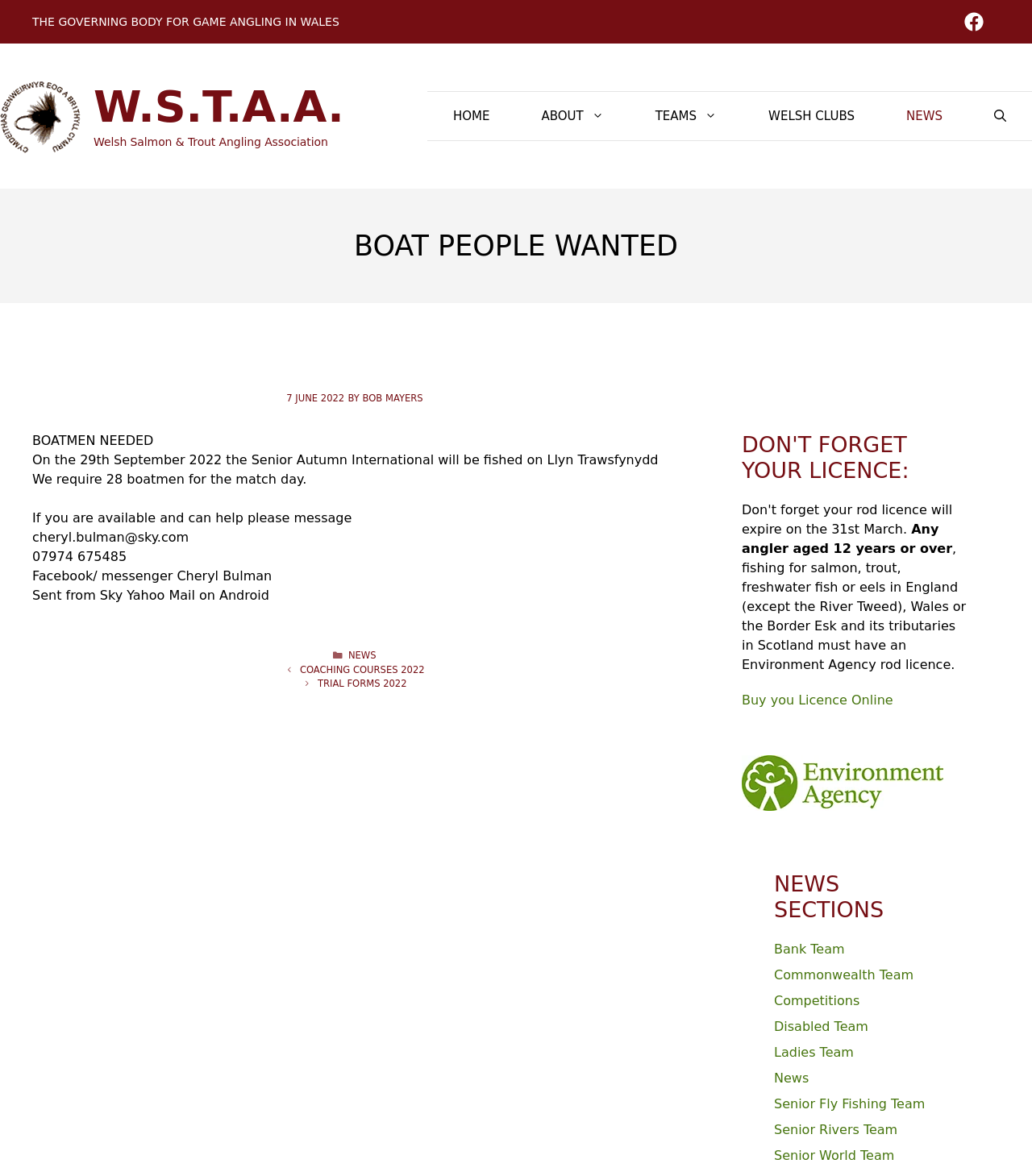Bounding box coordinates are to be given in the format (top-left x, top-left y, bottom-right x, bottom-right y). All values must be floating point numbers between 0 and 1. Provide the bounding box coordinate for the UI element described as: alt="GoDaddy Web Design"

None